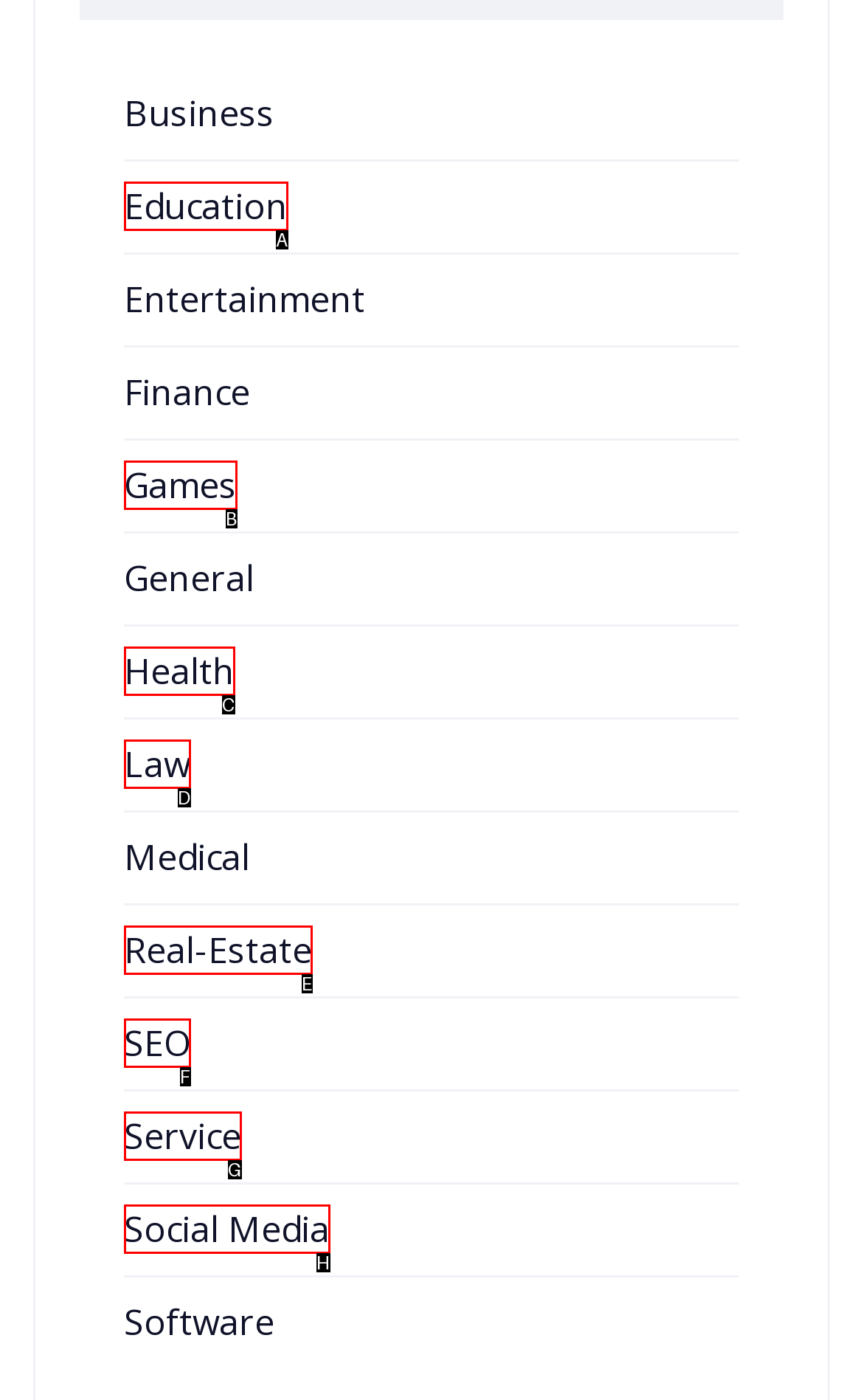Match the option to the description: SEO
State the letter of the correct option from the available choices.

F